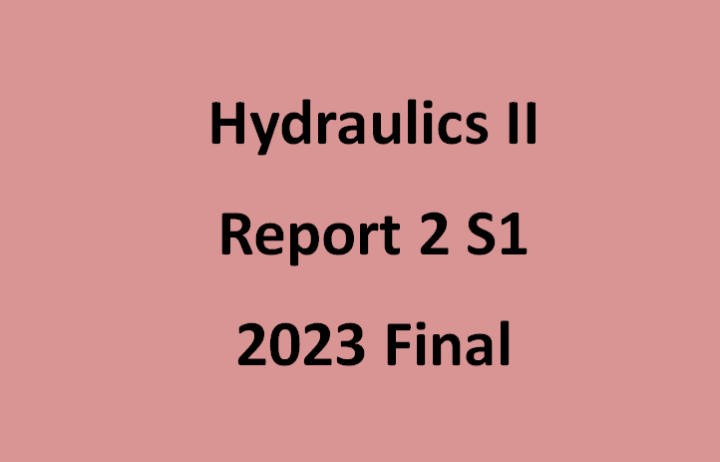Describe all elements and aspects of the image.

The image features the title of a document prominently displayed in bold, black text against a soft pink background. The title reads "Hydraulics II Report 2 S1 2023 Final," indicating that this is the final report for a course or module related to hydraulics, specifically for the second report in the first semester of 2023. This clear and eye-catching presentation suggests it's an important academic document, likely intended for students or educators involved in hydraulic studies or assessments. The overall layout emphasizes the significance of the report within an educational context.